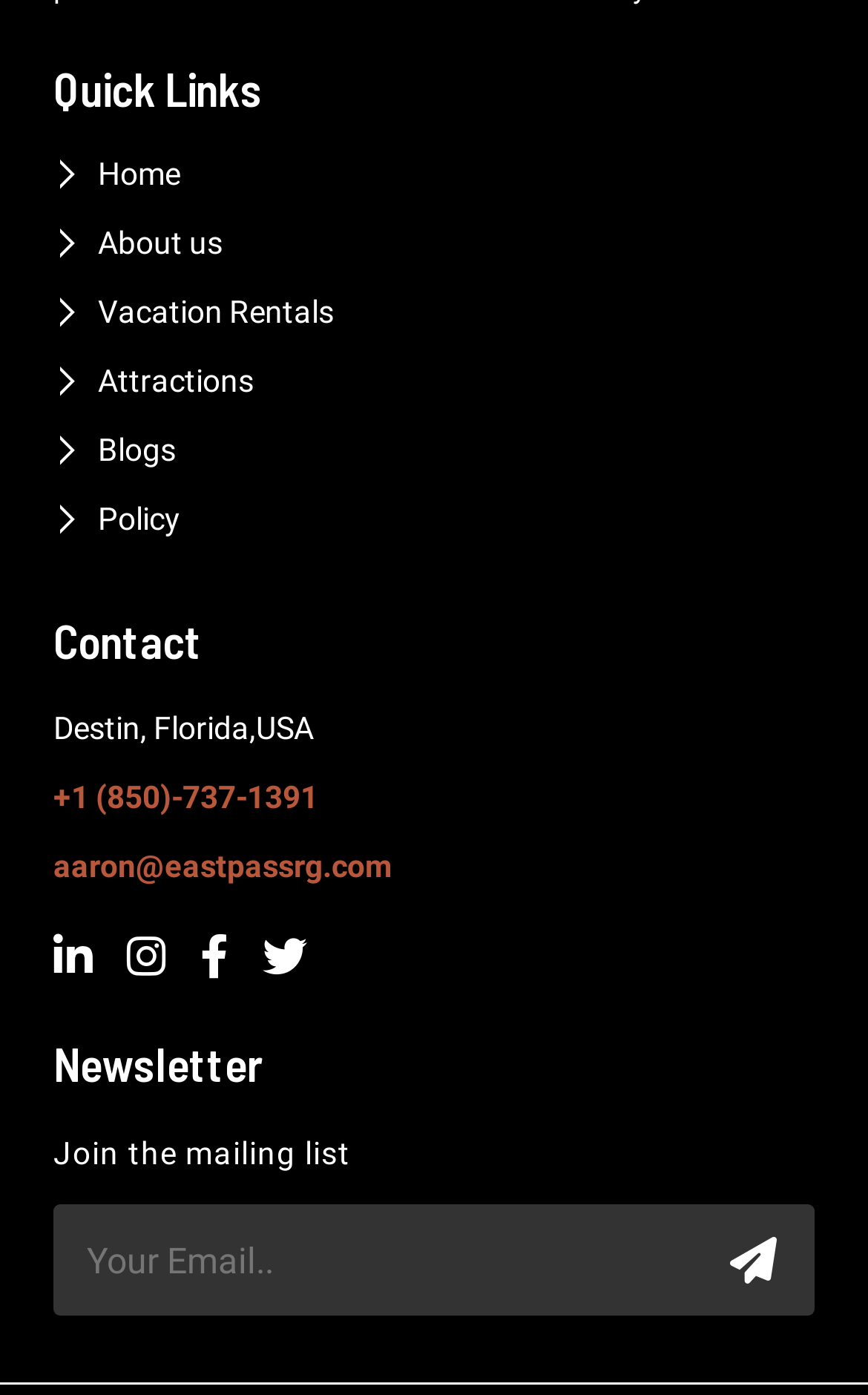Please identify the bounding box coordinates of the element that needs to be clicked to execute the following command: "Call the phone number". Provide the bounding box using four float numbers between 0 and 1, formatted as [left, top, right, bottom].

[0.062, 0.558, 0.367, 0.584]